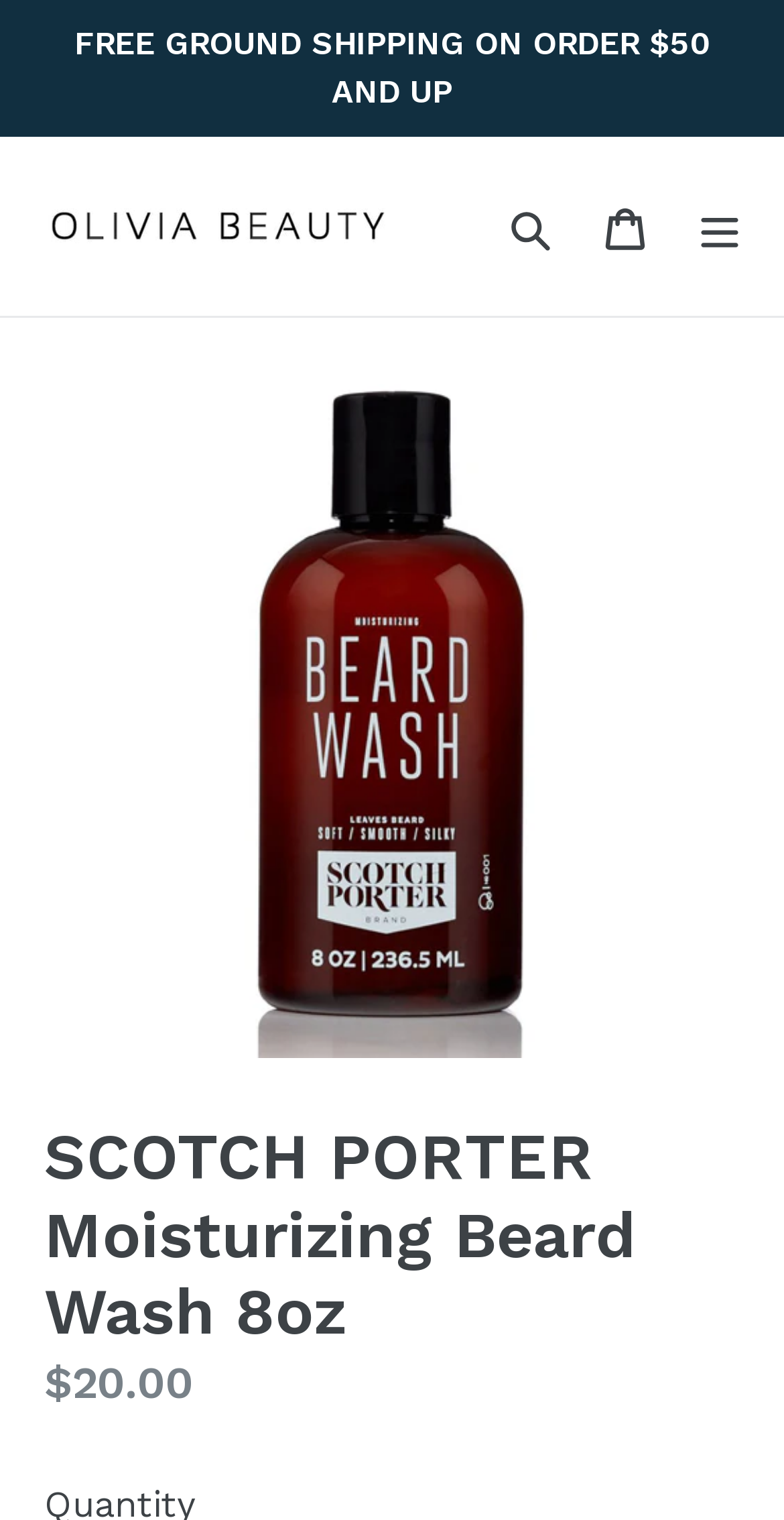Respond concisely with one word or phrase to the following query:
What is the price of the product?

$20.00